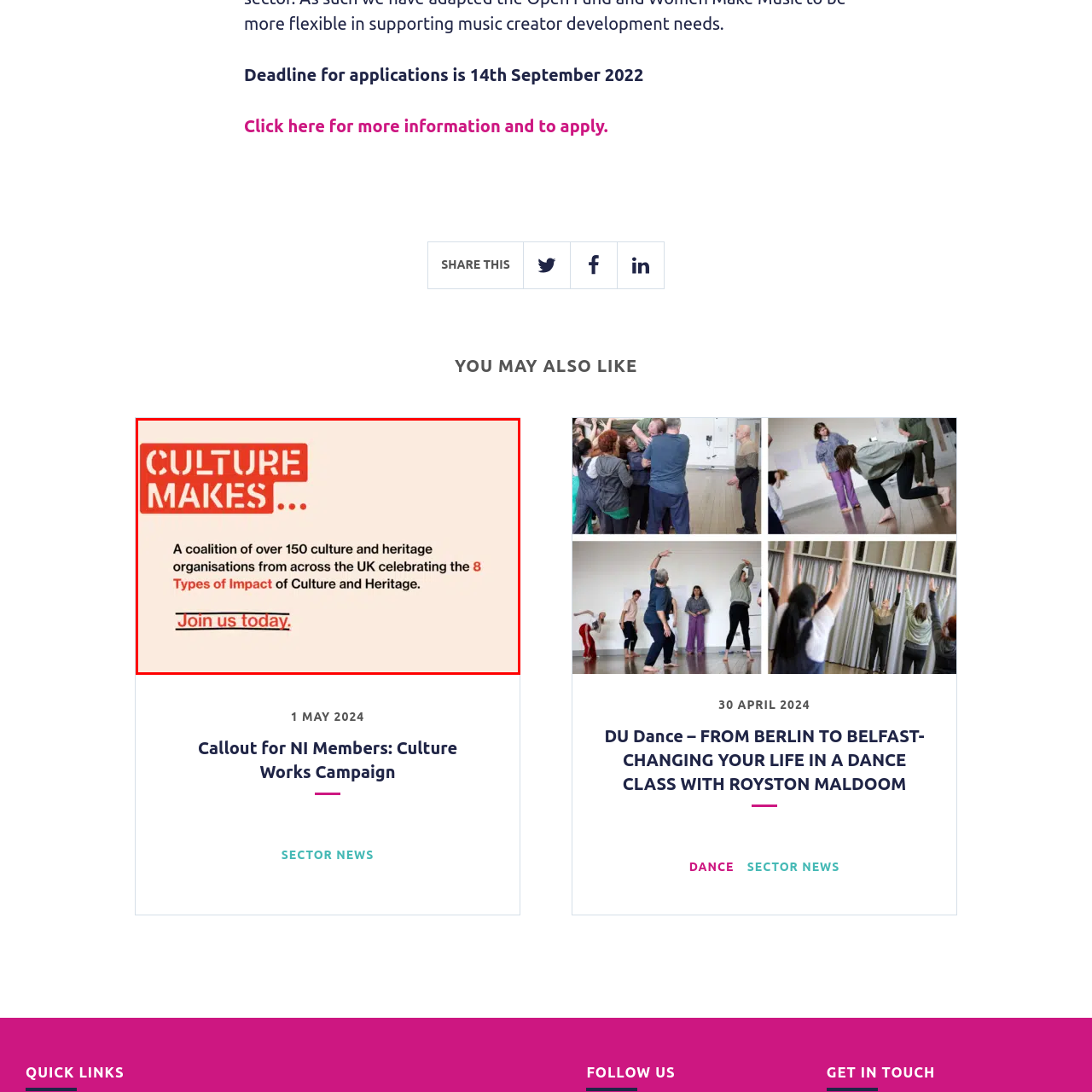Please scrutinize the portion of the image inside the purple boundary and provide an elaborate answer to the question below, relying on the visual elements: 
What is the purpose of the call-to-action?

The call-to-action at the bottom of the image invites viewers to 'Join us today', which suggests that the purpose is to encourage public engagement and support for cultural efforts.